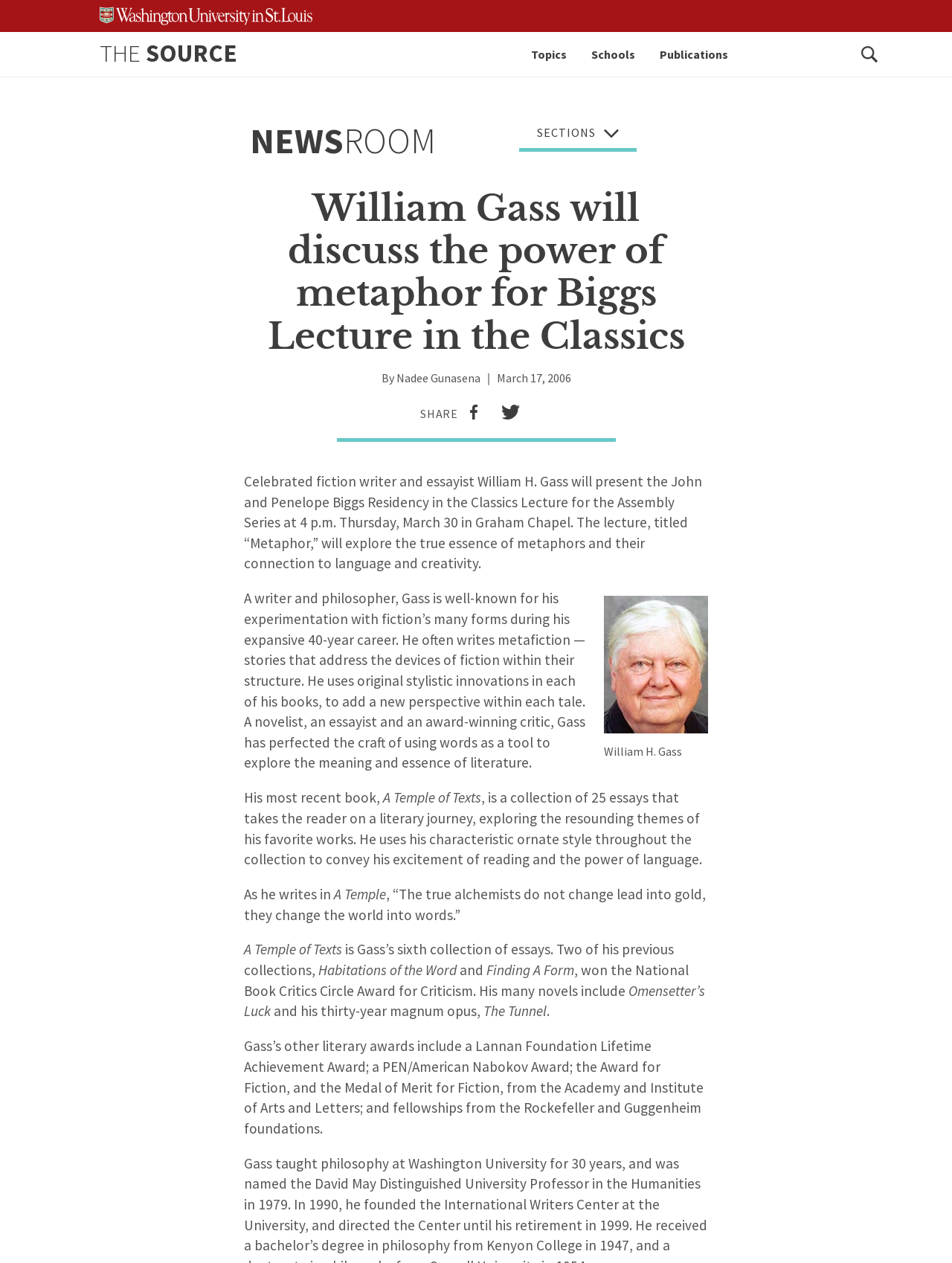What is the name of the lecture William Gass will present?
Refer to the image and offer an in-depth and detailed answer to the question.

The article states that William Gass will present the John and Penelope Biggs Residency in the Classics Lecture, titled 'Metaphor', which will explore the true essence of metaphors and their connection to language and creativity.